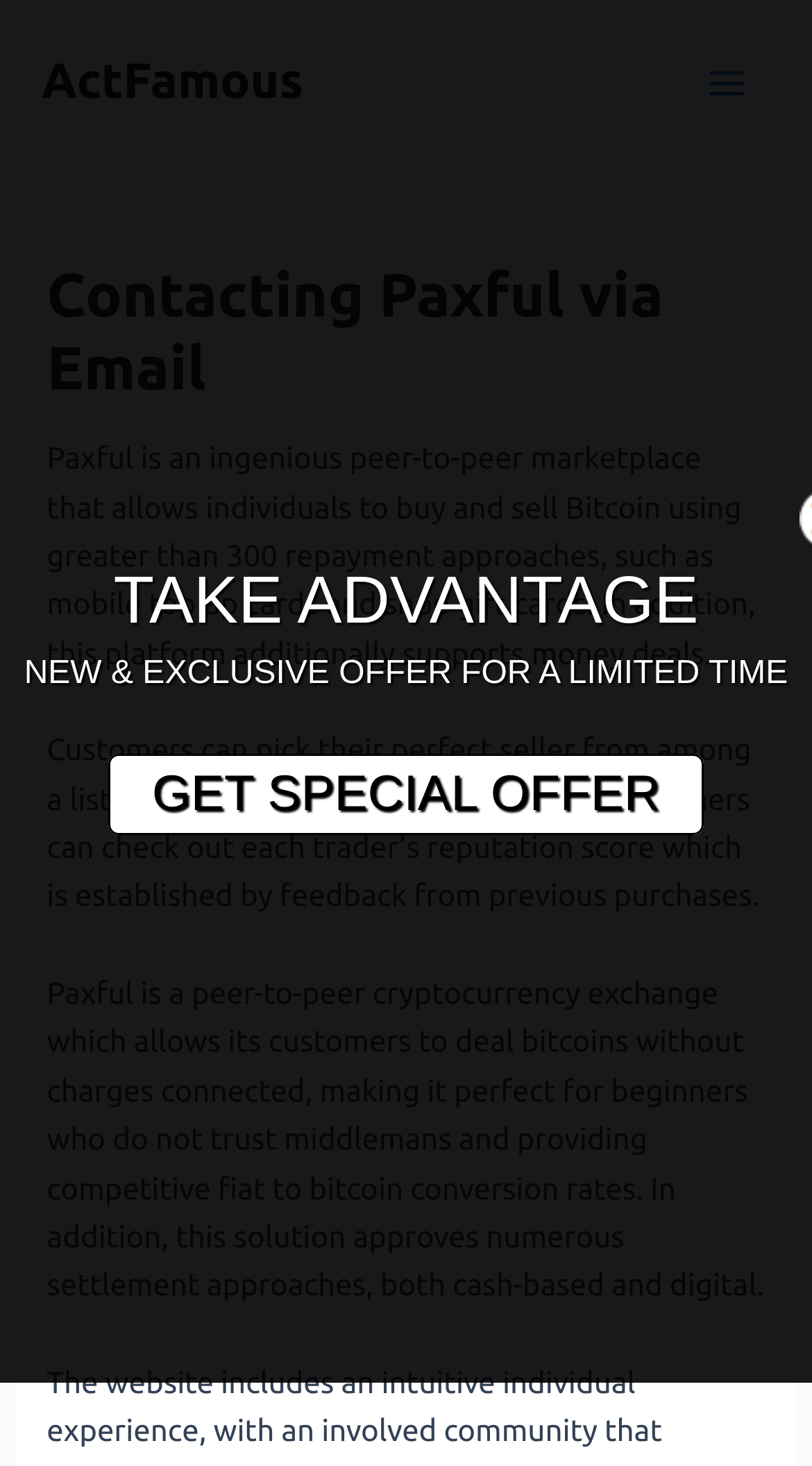Using the element description: "ActFamous", determine the bounding box coordinates for the specified UI element. The coordinates should be four float numbers between 0 and 1, [left, top, right, bottom].

[0.051, 0.037, 0.373, 0.074]